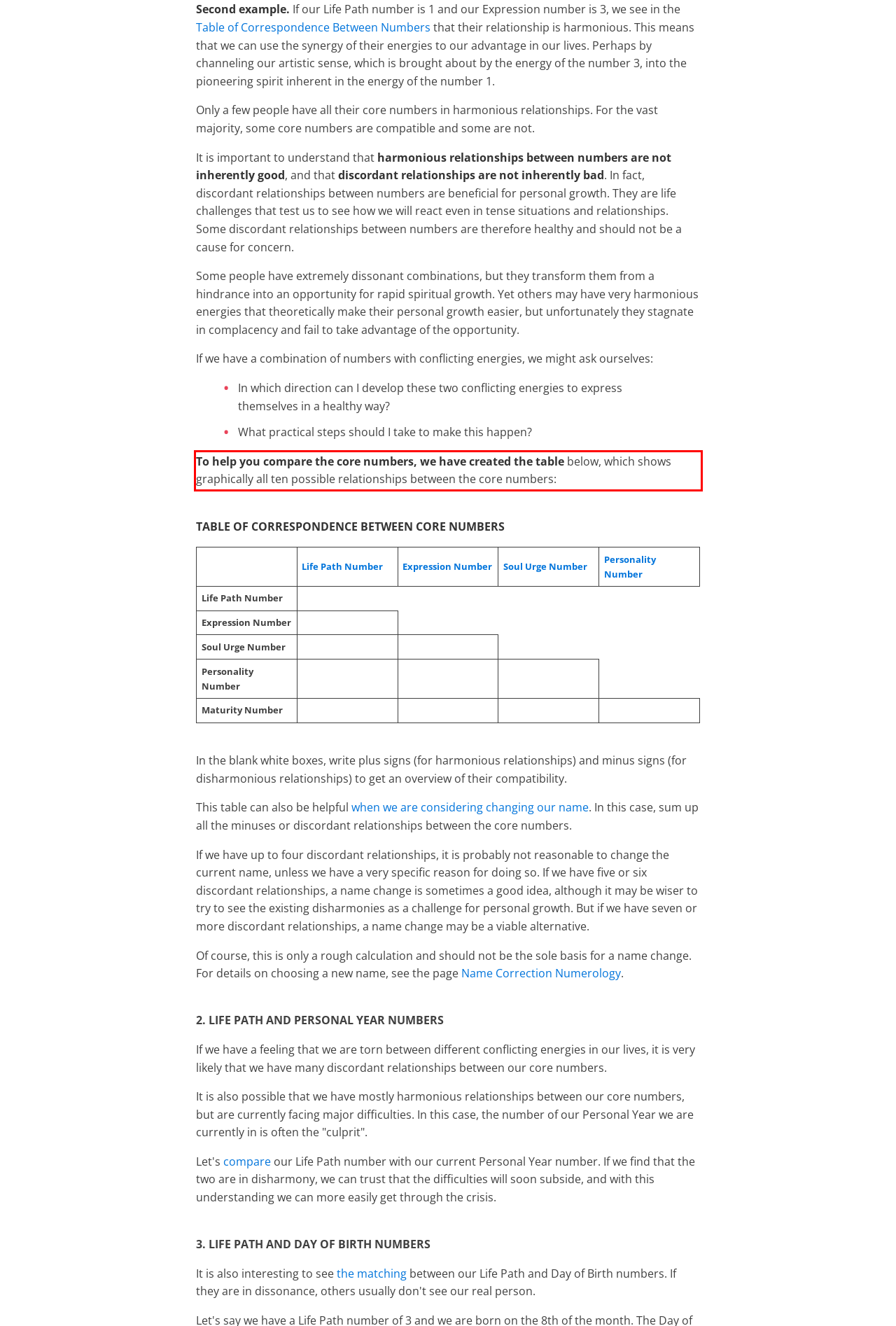Using the provided webpage screenshot, identify and read the text within the red rectangle bounding box.

To help you compare the core numbers, we have created the table below, which shows graphically all ten possible relationships between the core numbers: